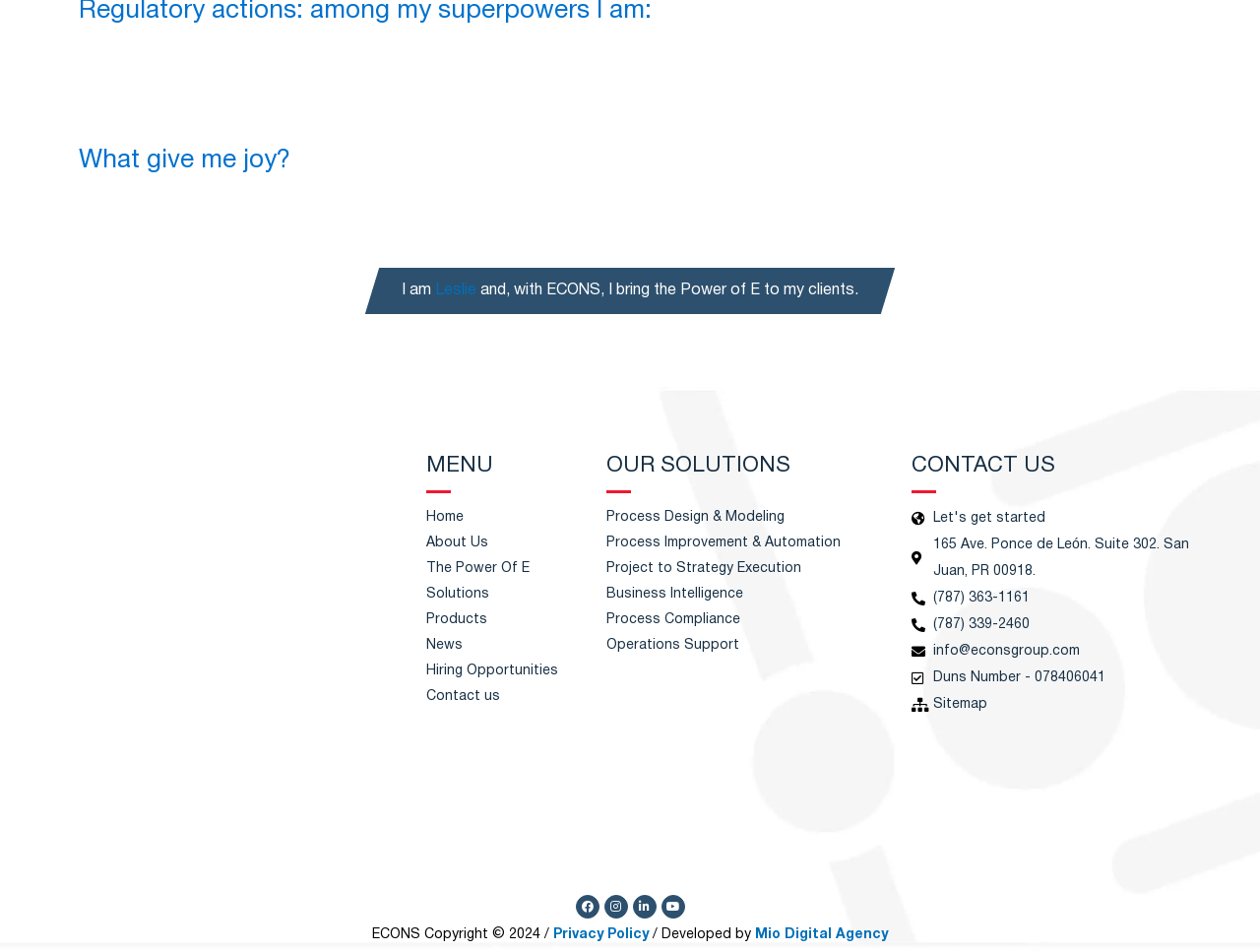What is the name of the company?
From the image, provide a succinct answer in one word or a short phrase.

ECONS